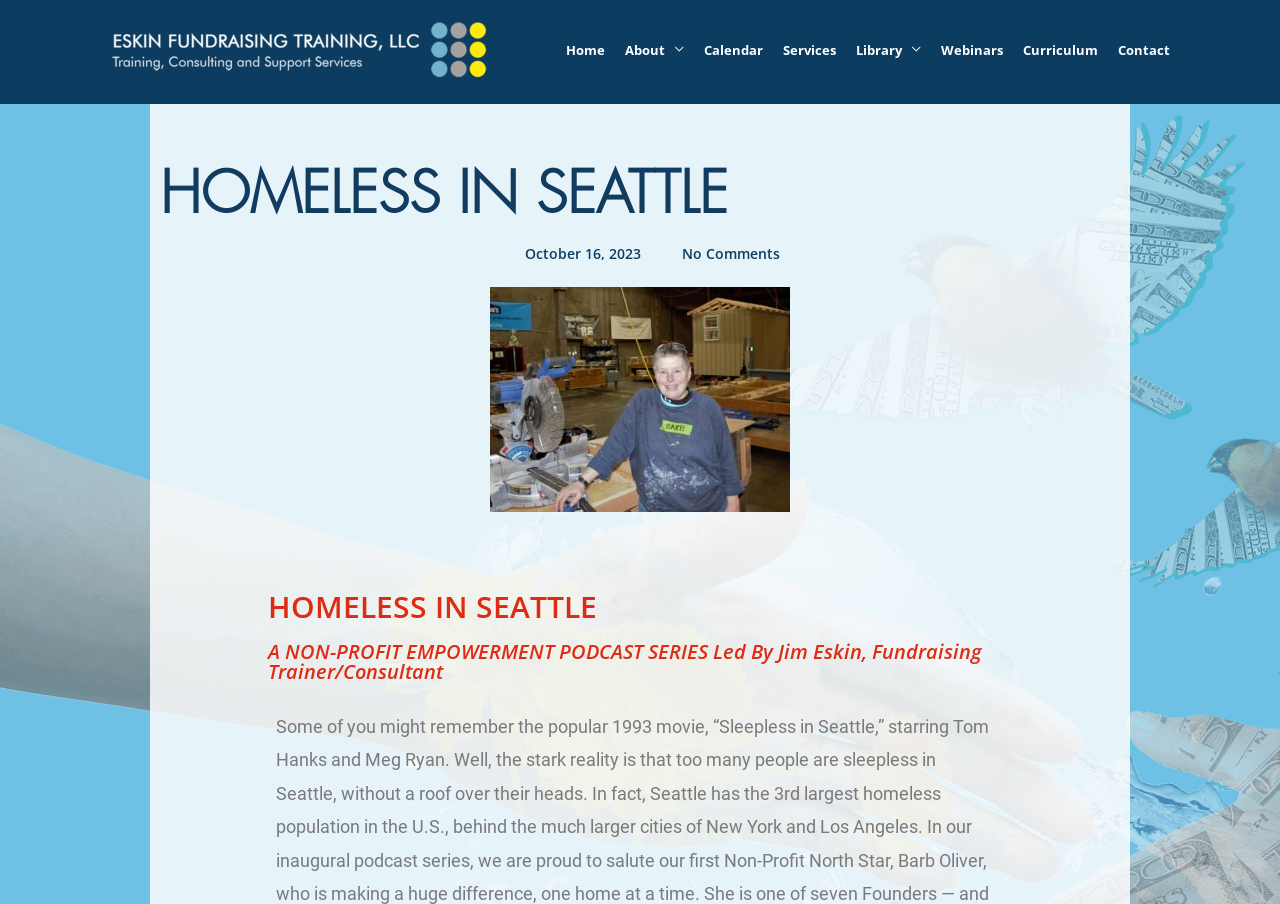Please give a concise answer to this question using a single word or phrase: 
What is the name of the podcast series?

HOMELESS IN SEATTLE